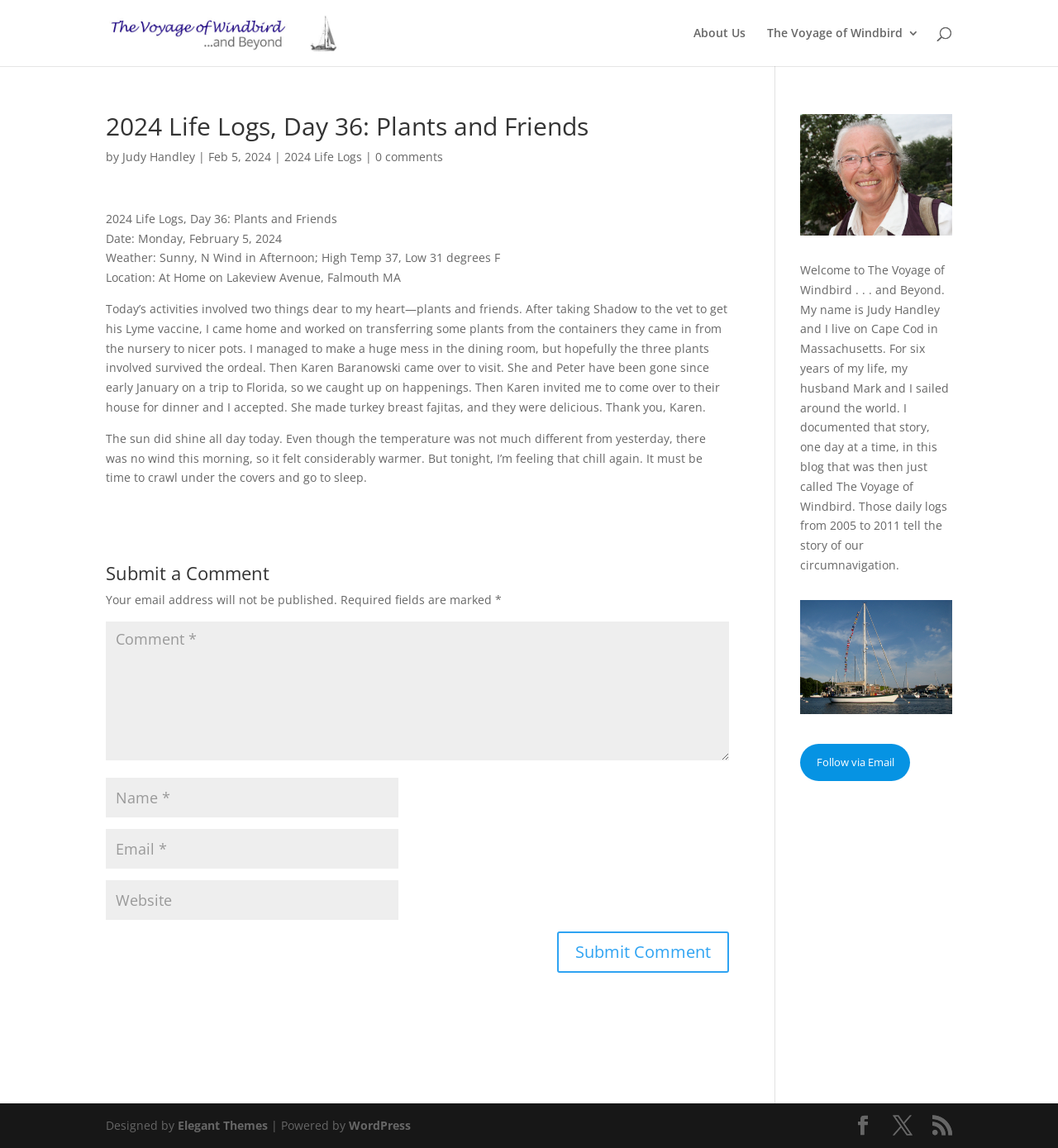Pinpoint the bounding box coordinates for the area that should be clicked to perform the following instruction: "Click on the link to view 2024 Life Logs".

[0.269, 0.13, 0.342, 0.143]